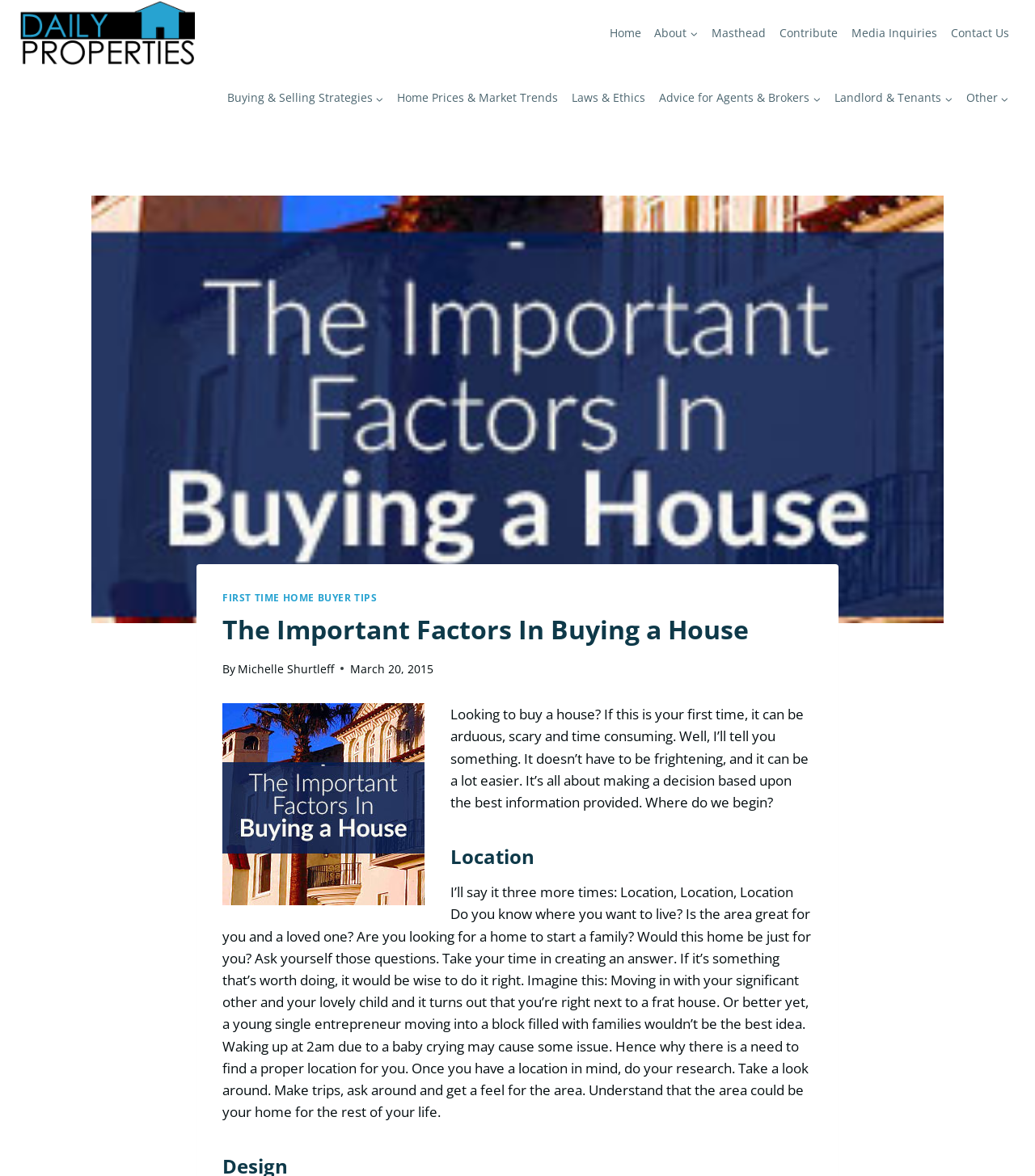Locate the bounding box of the UI element defined by this description: "About Us". The coordinates should be given as four float numbers between 0 and 1, formatted as [left, top, right, bottom].

None